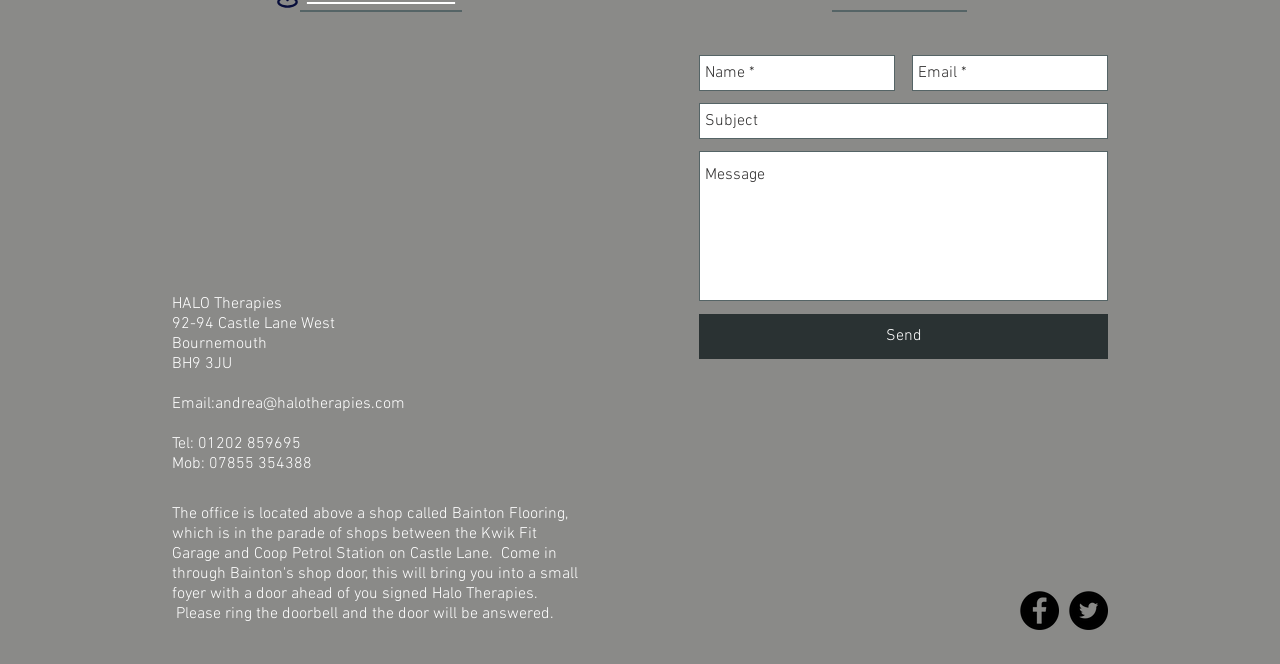Determine the bounding box coordinates of the element's region needed to click to follow the instruction: "Click the Send button". Provide these coordinates as four float numbers between 0 and 1, formatted as [left, top, right, bottom].

[0.546, 0.473, 0.866, 0.541]